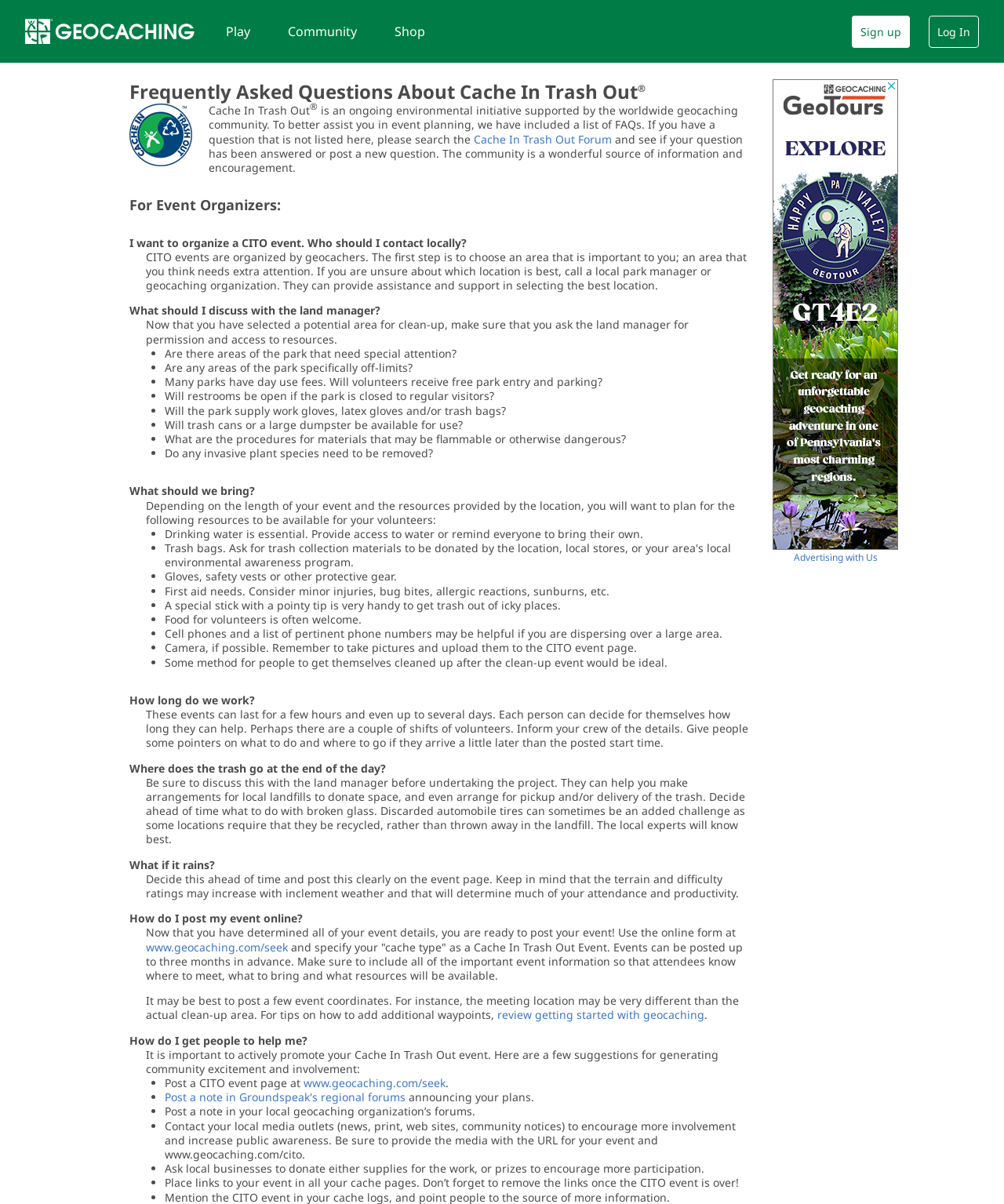Pinpoint the bounding box coordinates of the area that should be clicked to complete the following instruction: "Visit the Cache In Trash Out Forum". The coordinates must be given as four float numbers between 0 and 1, i.e., [left, top, right, bottom].

[0.472, 0.109, 0.609, 0.122]